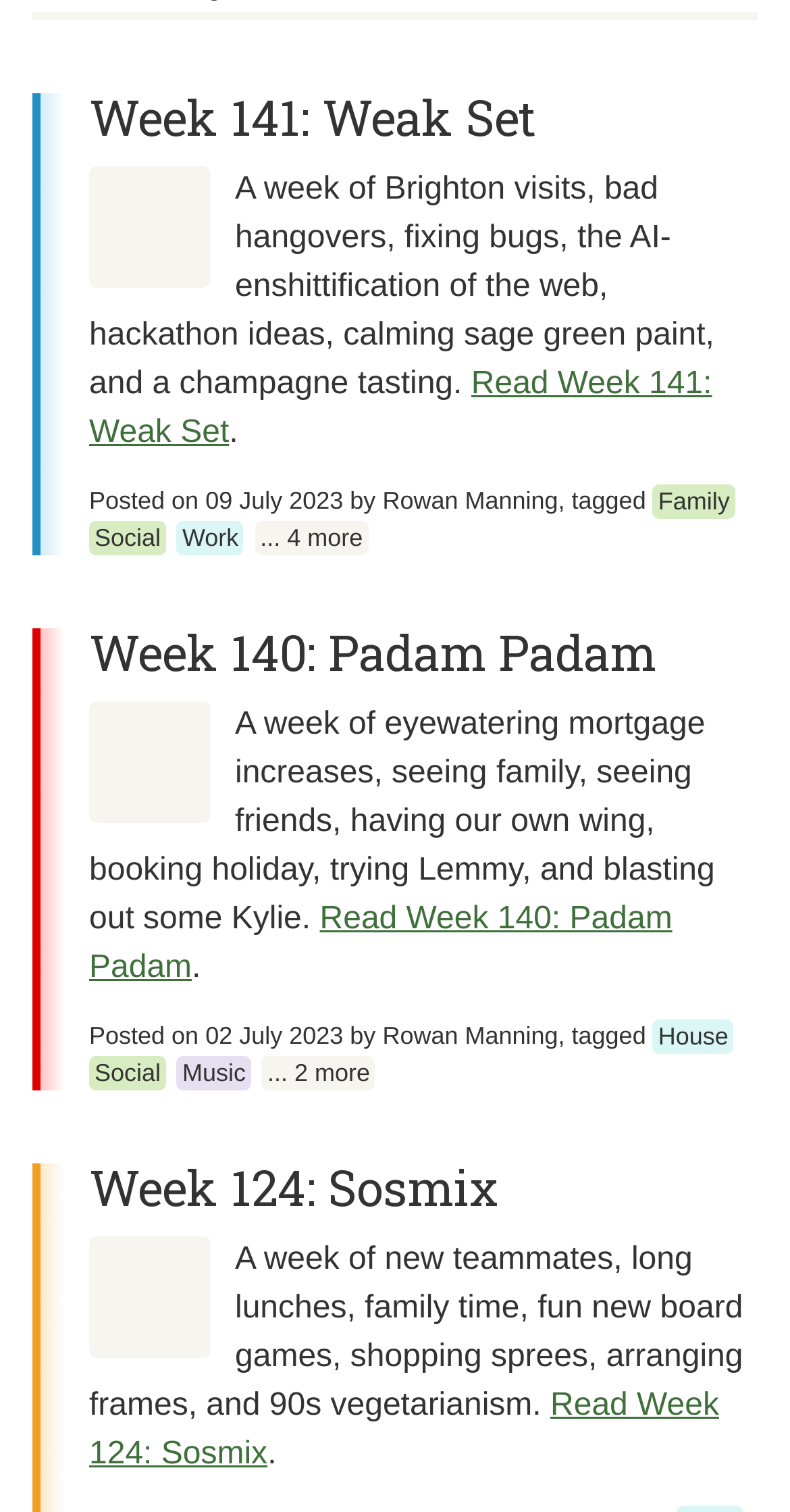Pinpoint the bounding box coordinates of the clickable element needed to complete the instruction: "View post by Rowan Manning". The coordinates should be provided as four float numbers between 0 and 1: [left, top, right, bottom].

[0.484, 0.322, 0.706, 0.341]